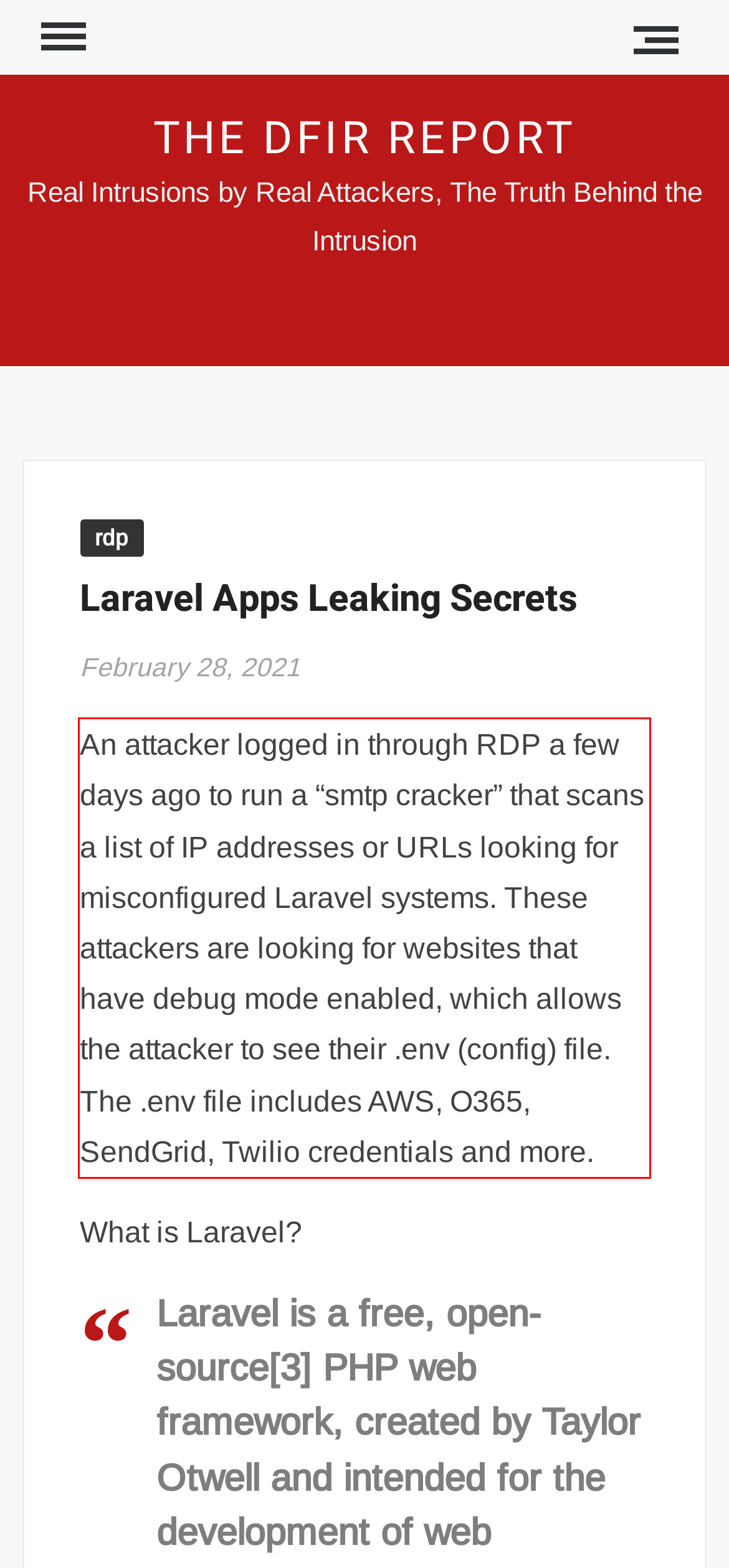By examining the provided screenshot of a webpage, recognize the text within the red bounding box and generate its text content.

An attacker logged in through RDP a few days ago to run a “smtp cracker” that scans a list of IP addresses or URLs looking for misconfigured Laravel systems. These attackers are looking for websites that have debug mode enabled, which allows the attacker to see their .env (config) file. The .env file includes AWS, O365, SendGrid, Twilio credentials and more.